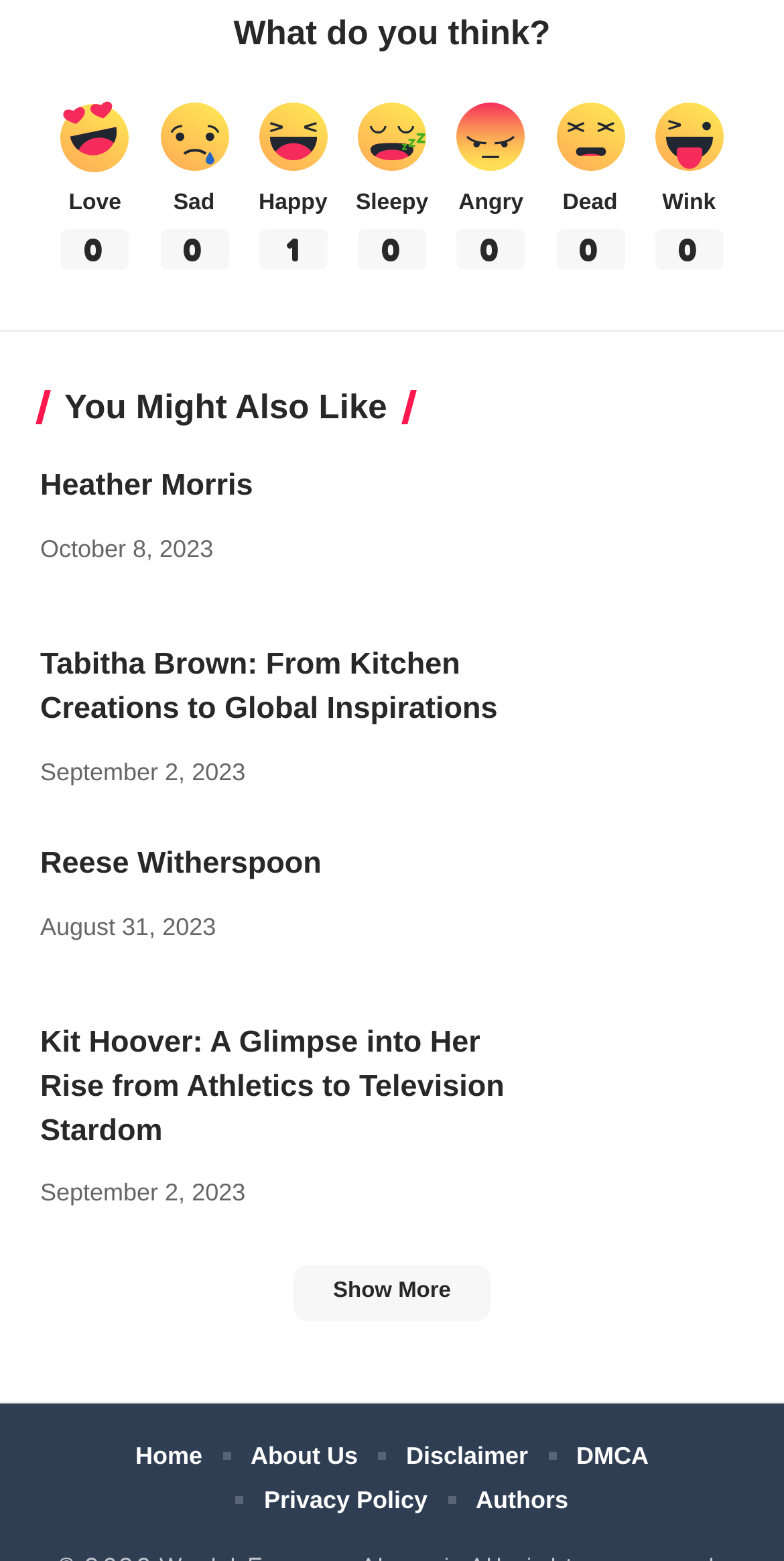Find the bounding box coordinates of the element to click in order to complete this instruction: "Check the date 'October 8, 2023'". The bounding box coordinates must be four float numbers between 0 and 1, denoted as [left, top, right, bottom].

[0.051, 0.343, 0.272, 0.361]